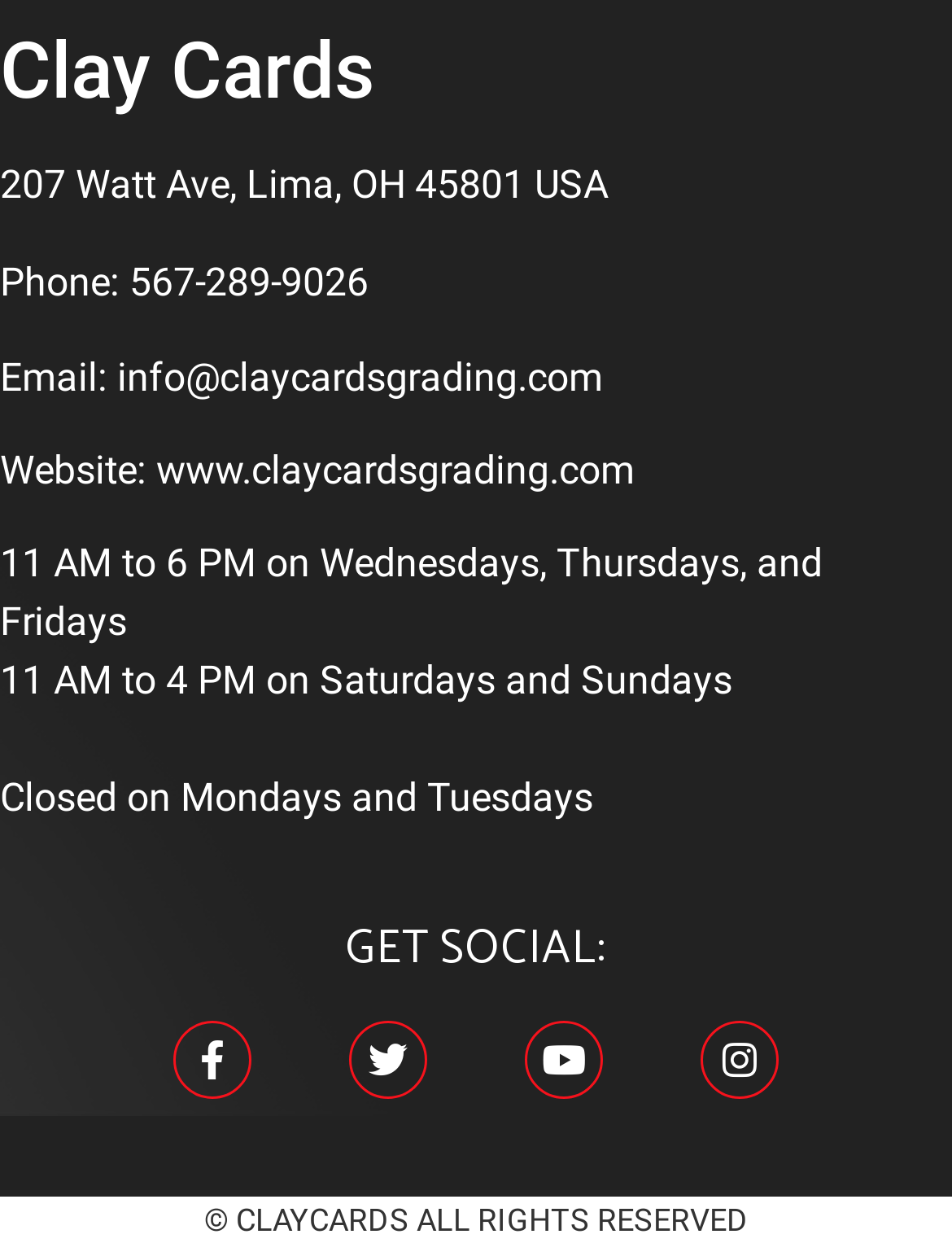Please give a one-word or short phrase response to the following question: 
What social media platforms does Clay Cards have?

Facebook, Twitter, Youtube, Instagram